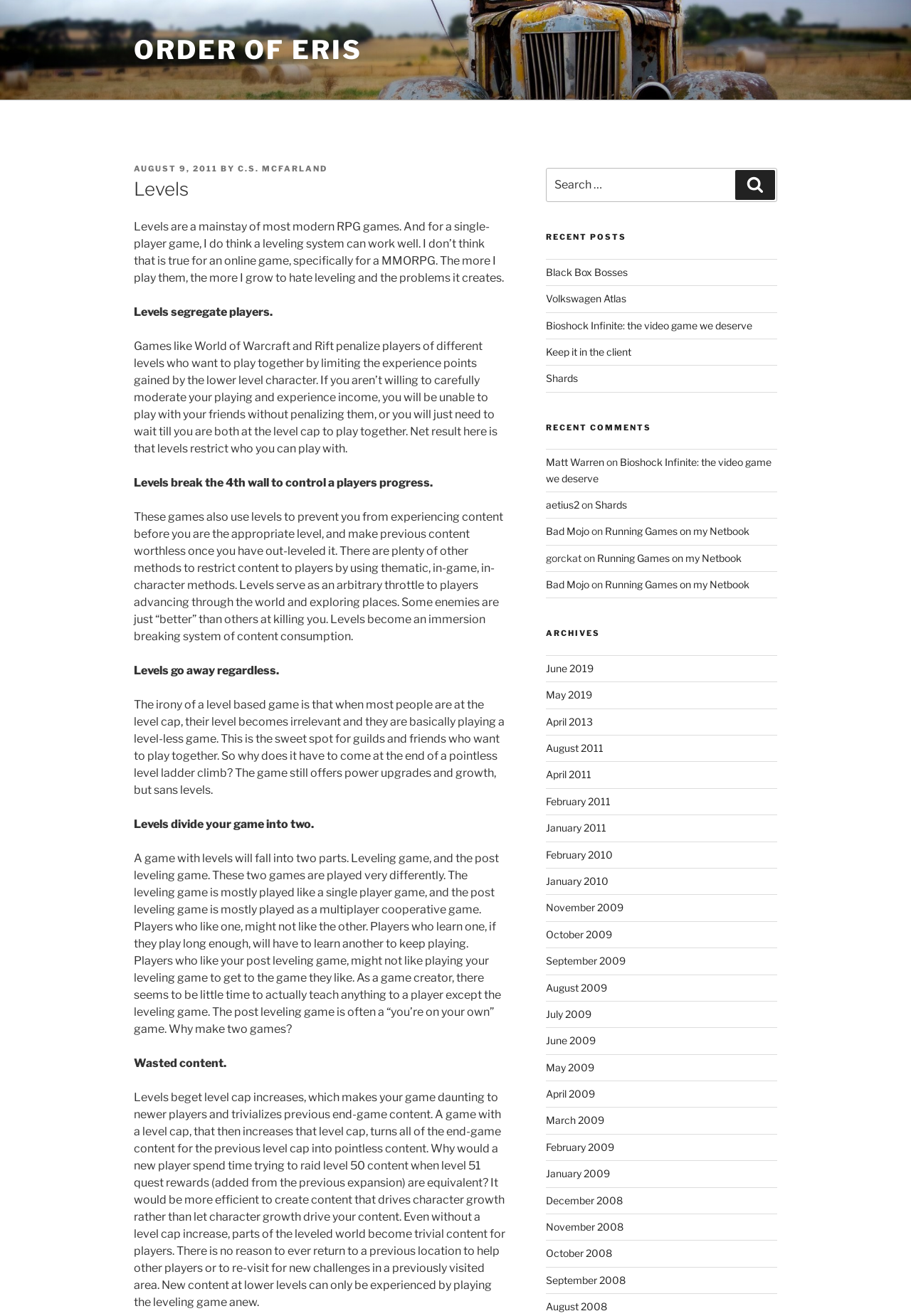Identify the bounding box coordinates for the UI element mentioned here: "Order of Eris". Provide the coordinates as four float values between 0 and 1, i.e., [left, top, right, bottom].

[0.147, 0.026, 0.397, 0.05]